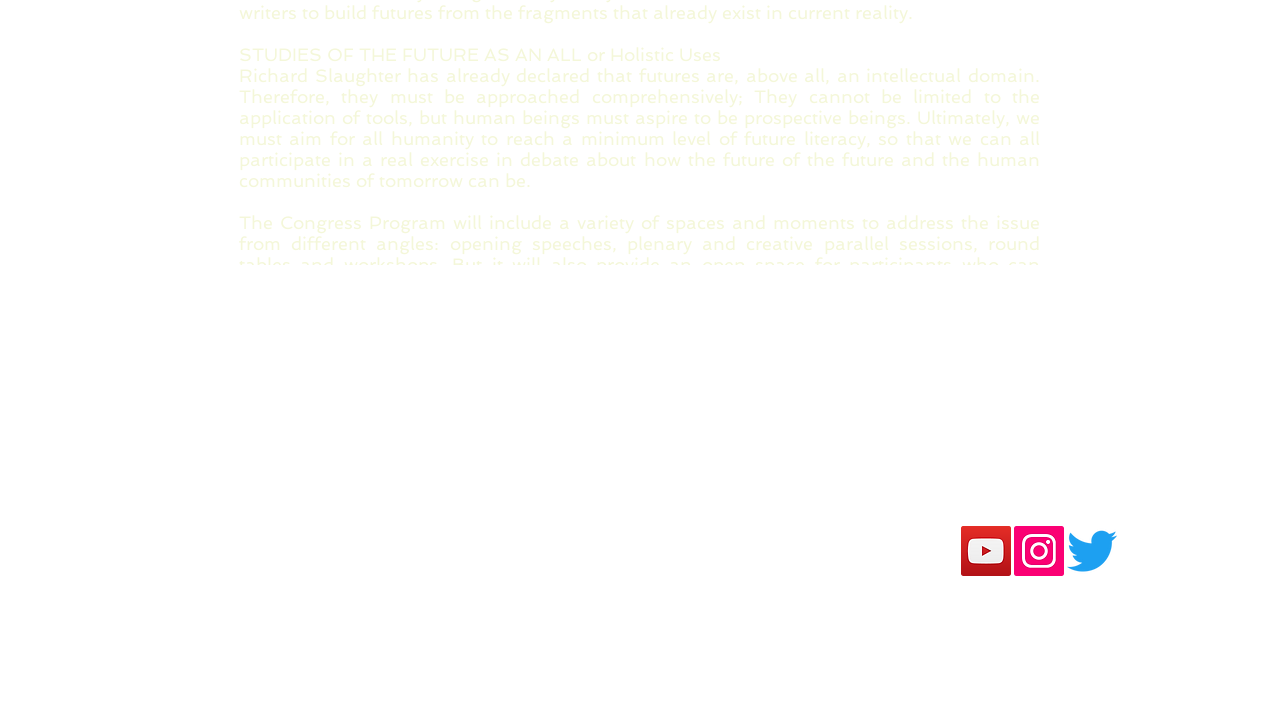Provide the bounding box coordinates of the HTML element described as: "About". The bounding box coordinates should be four float numbers between 0 and 1, i.e., [left, top, right, bottom].

None